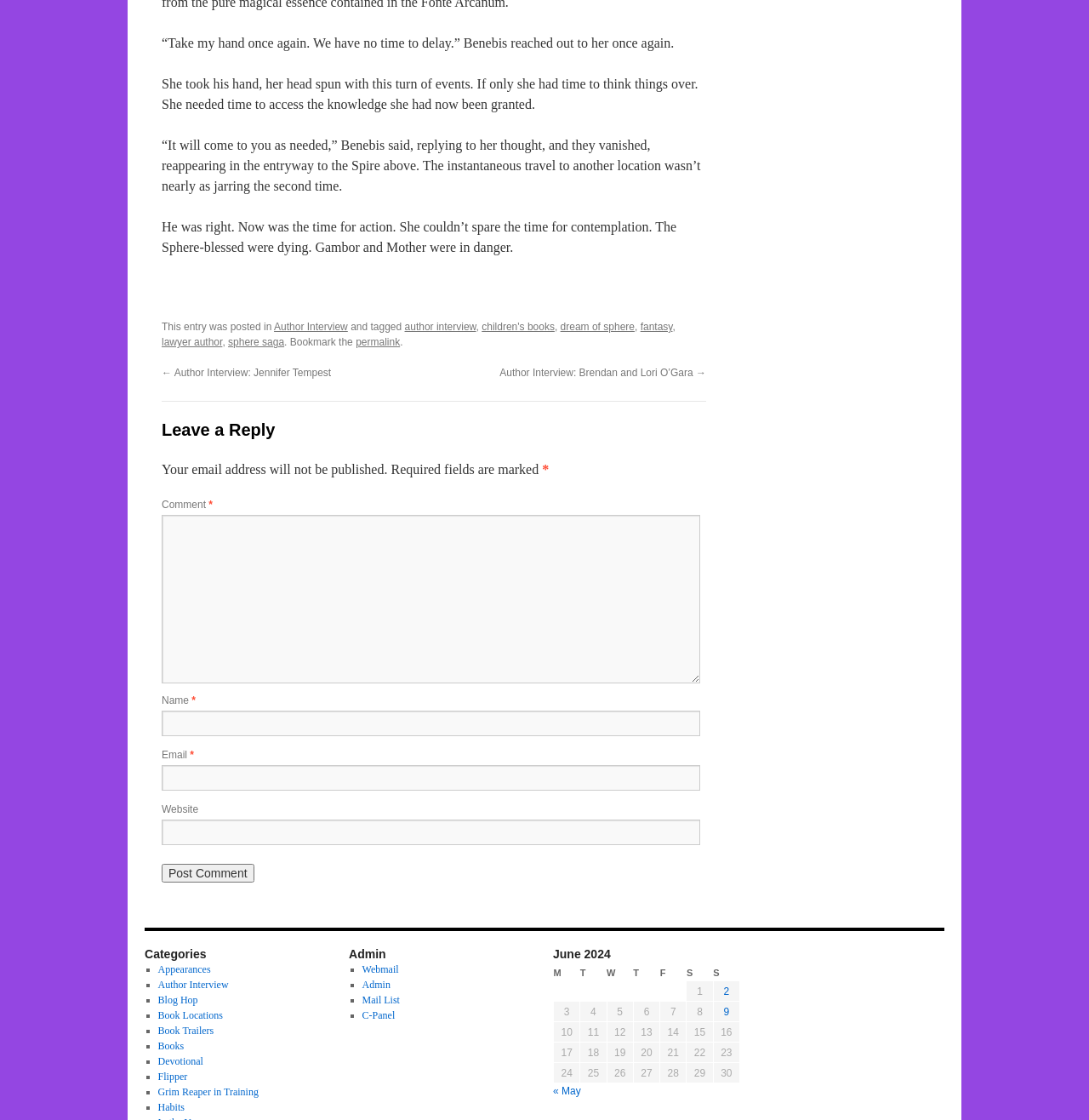Given the content of the image, can you provide a detailed answer to the question?
What is the name of the author being interviewed?

The webpage does not explicitly mention the name of the author being interviewed. Although there are links to other author interviews, the current page does not provide this information.